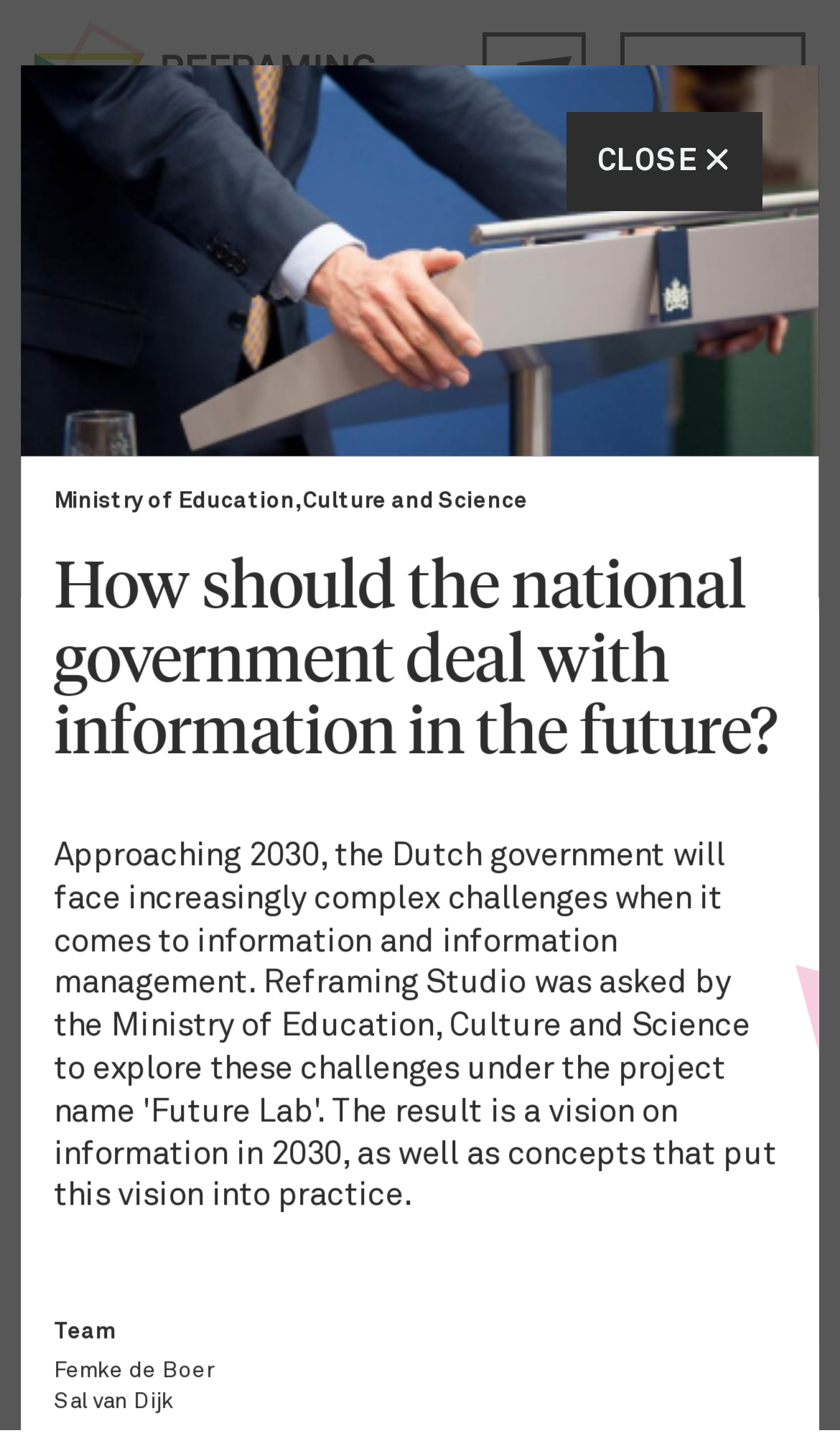Please identify the coordinates of the bounding box that should be clicked to fulfill this instruction: "Click the 'MENU' button".

[0.775, 0.046, 0.882, 0.067]